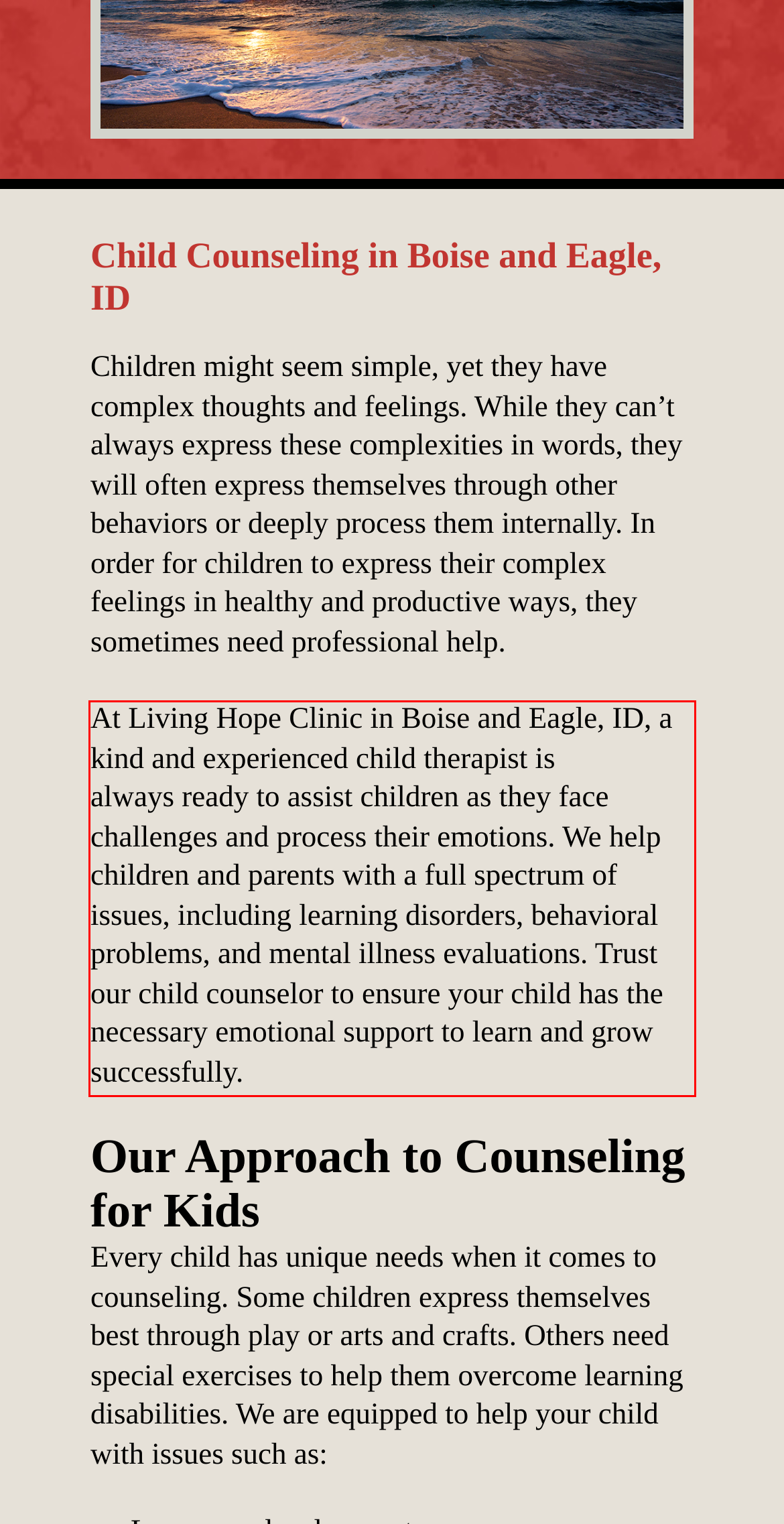Please look at the screenshot provided and find the red bounding box. Extract the text content contained within this bounding box.

At Living Hope Clinic in Boise and Eagle, ID, a kind and experienced child therapist is always ready to assist children as they face challenges and process their emotions. We help children and parents with a full spectrum of issues, including learning disorders, behavioral problems, and mental illness evaluations. Trust our child counselor to ensure your child has the necessary emotional support to learn and grow successfully.